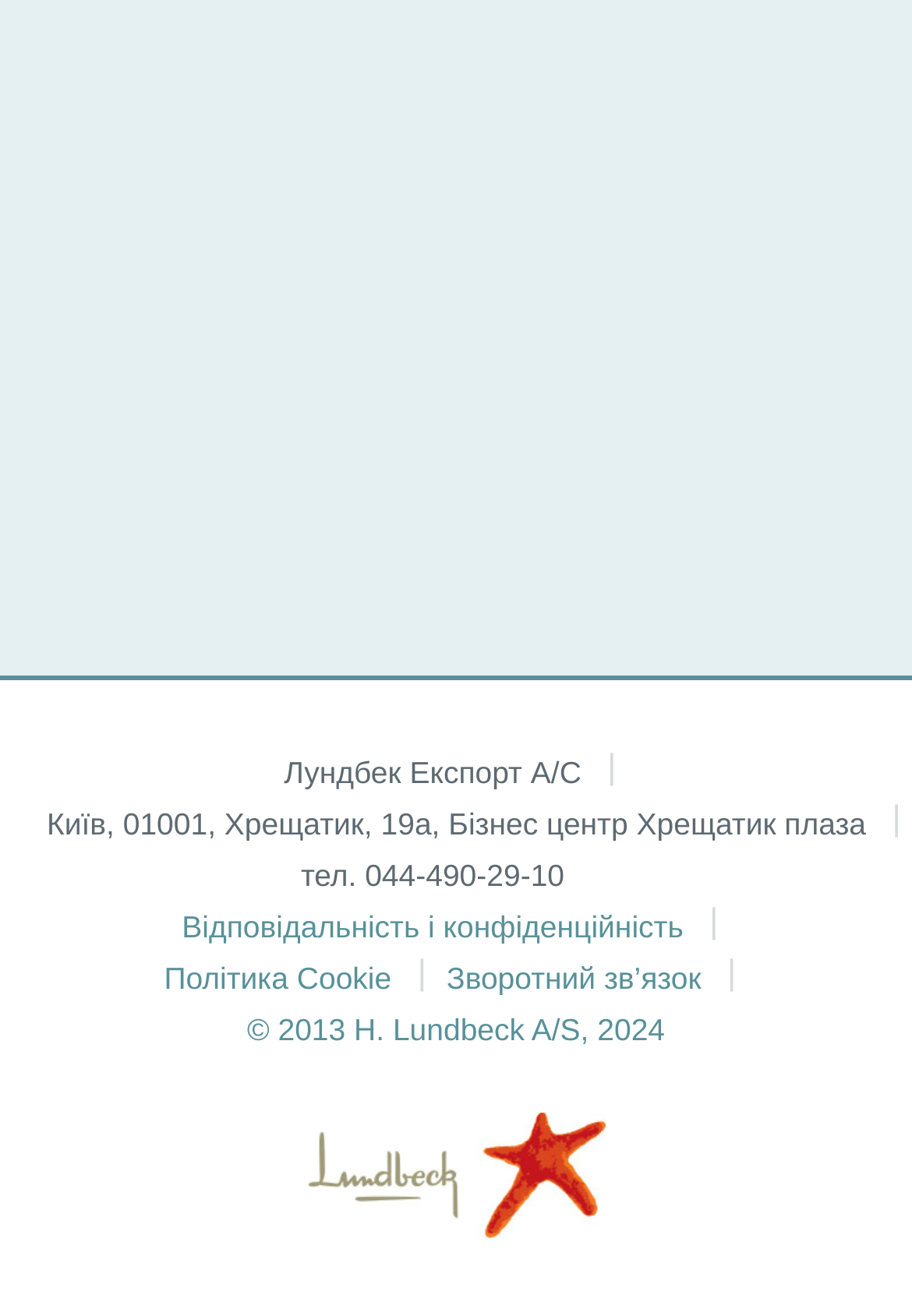Please find the bounding box for the following UI element description. Provide the coordinates in (top-left x, top-left y, bottom-right x, bottom-right y) format, with values between 0 and 1: Відповідальність і конфіденційність

[0.199, 0.685, 0.749, 0.725]